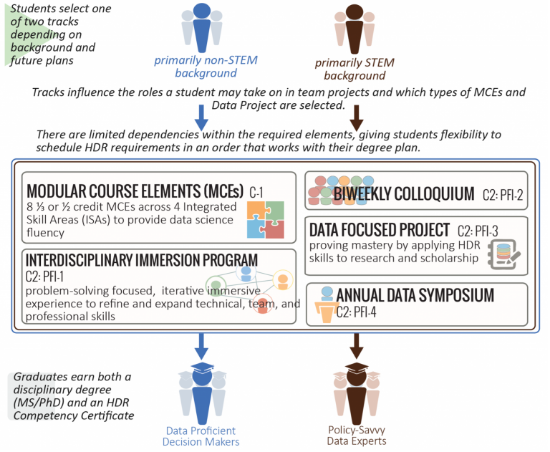Describe the important features and context of the image with as much detail as possible.

The image illustrates the pathways for students pursuing a career as a Data Professional, highlighting the two distinct tracks available based on their educational backgrounds: one for those primarily from non-STEM fields and the other for those with STEM backgrounds. 

Key program components are visually represented, including the **Modular Course Elements (MCEs)** that provide foundational skills, the **Interdisciplinary Immersion Program**, and practical experiences like the **Bi-weekly Colloquium** and the **Data Focused Project**. Each component is designed to enhance competencies essential for effective data decision-making and research, ultimately leading to dual certification with a disciplinary degree and an HDR Competency Certificate.

The imagery employs clear, engaging graphics to depict the role of each track in shaping students' careers, with arrows indicating the progression and interconnectedness of modules and projects. Graduates emerge as either **Data-Proficient Decision Makers** or **Policy-Savvy Data Experts**, ready to tackle challenges in the data-driven world.